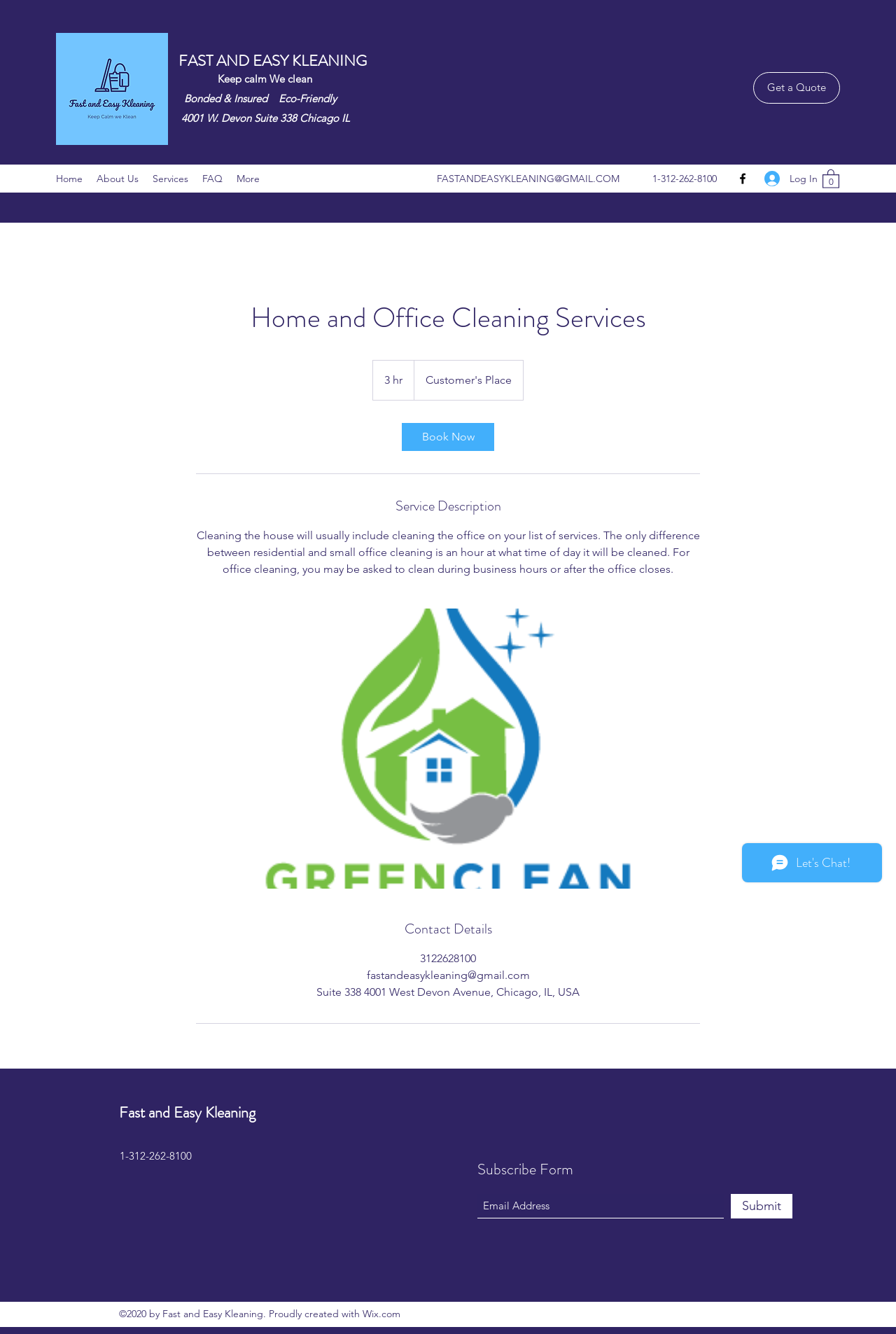Determine the bounding box for the described HTML element: "Get a Quote". Ensure the coordinates are four float numbers between 0 and 1 in the format [left, top, right, bottom].

[0.841, 0.054, 0.938, 0.078]